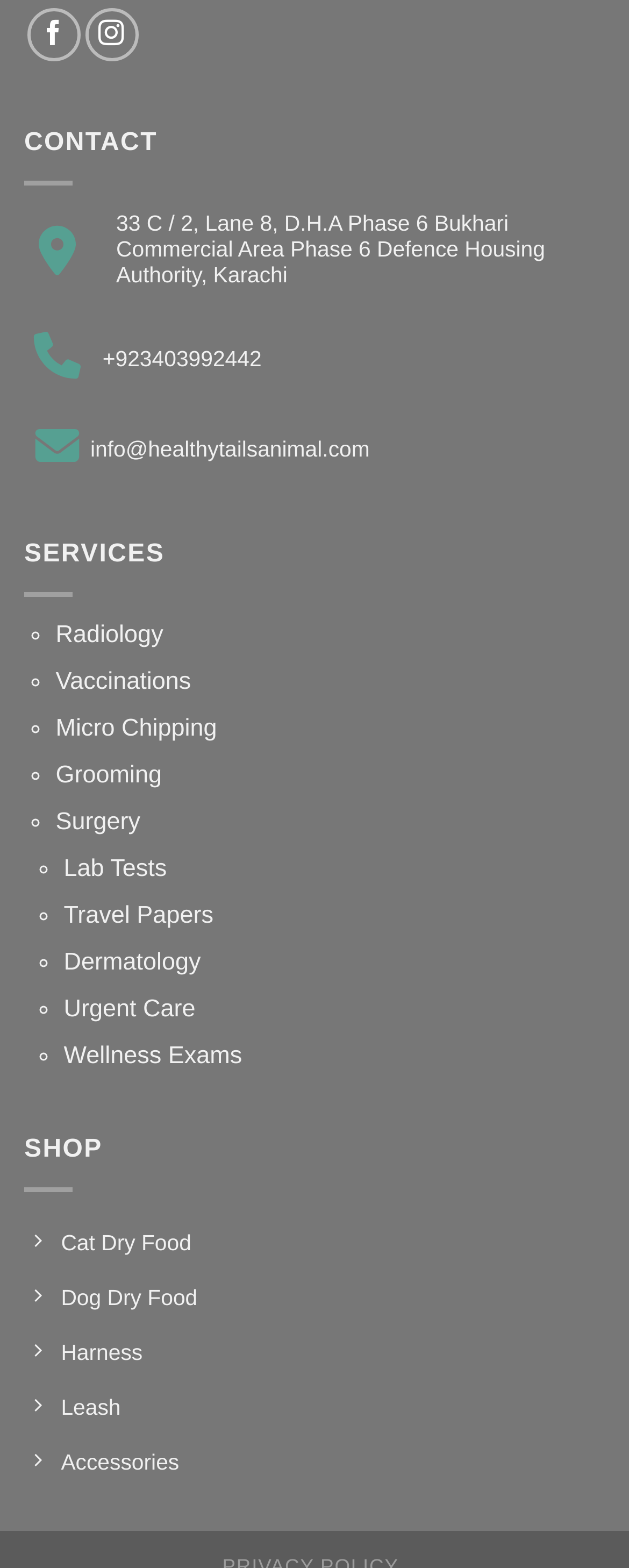Find the bounding box coordinates of the element you need to click on to perform this action: 'Check services'. The coordinates should be represented by four float values between 0 and 1, in the format [left, top, right, bottom].

[0.038, 0.345, 0.262, 0.362]